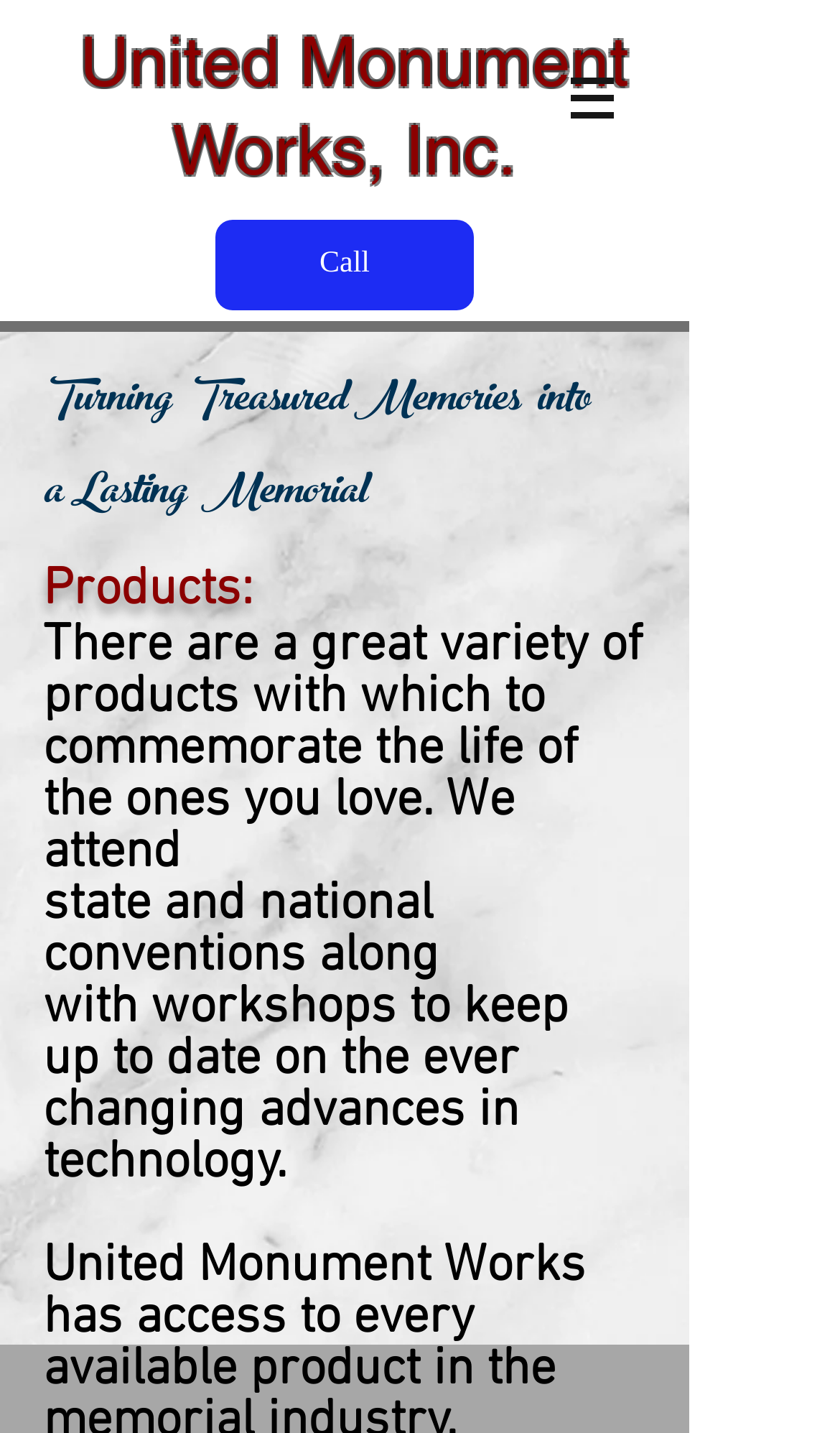Using a single word or phrase, answer the following question: 
What is the contact method?

Call